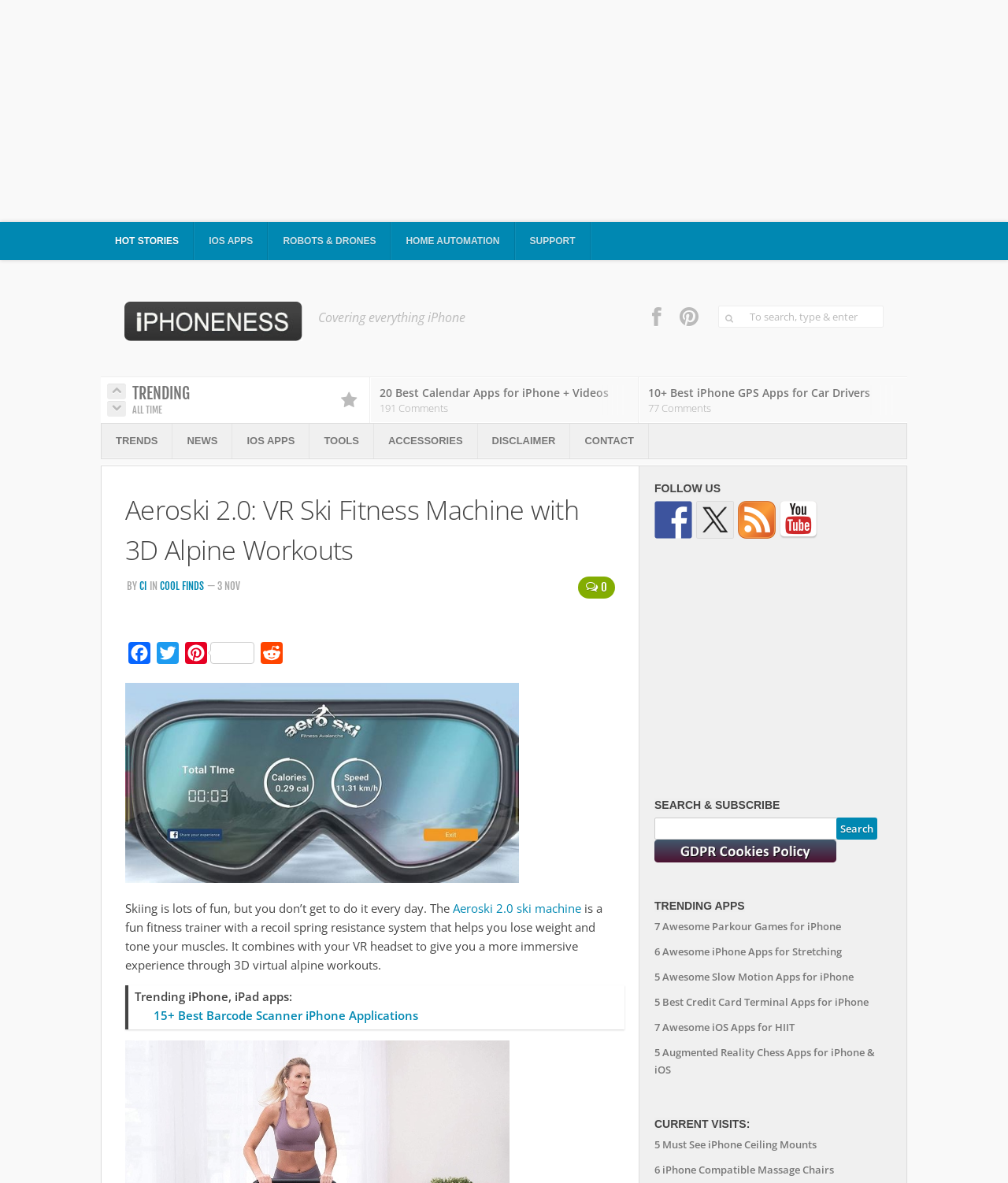Please specify the bounding box coordinates of the clickable region to carry out the following instruction: "Search for something". The coordinates should be four float numbers between 0 and 1, in the format [left, top, right, bottom].

[0.712, 0.045, 0.877, 0.063]